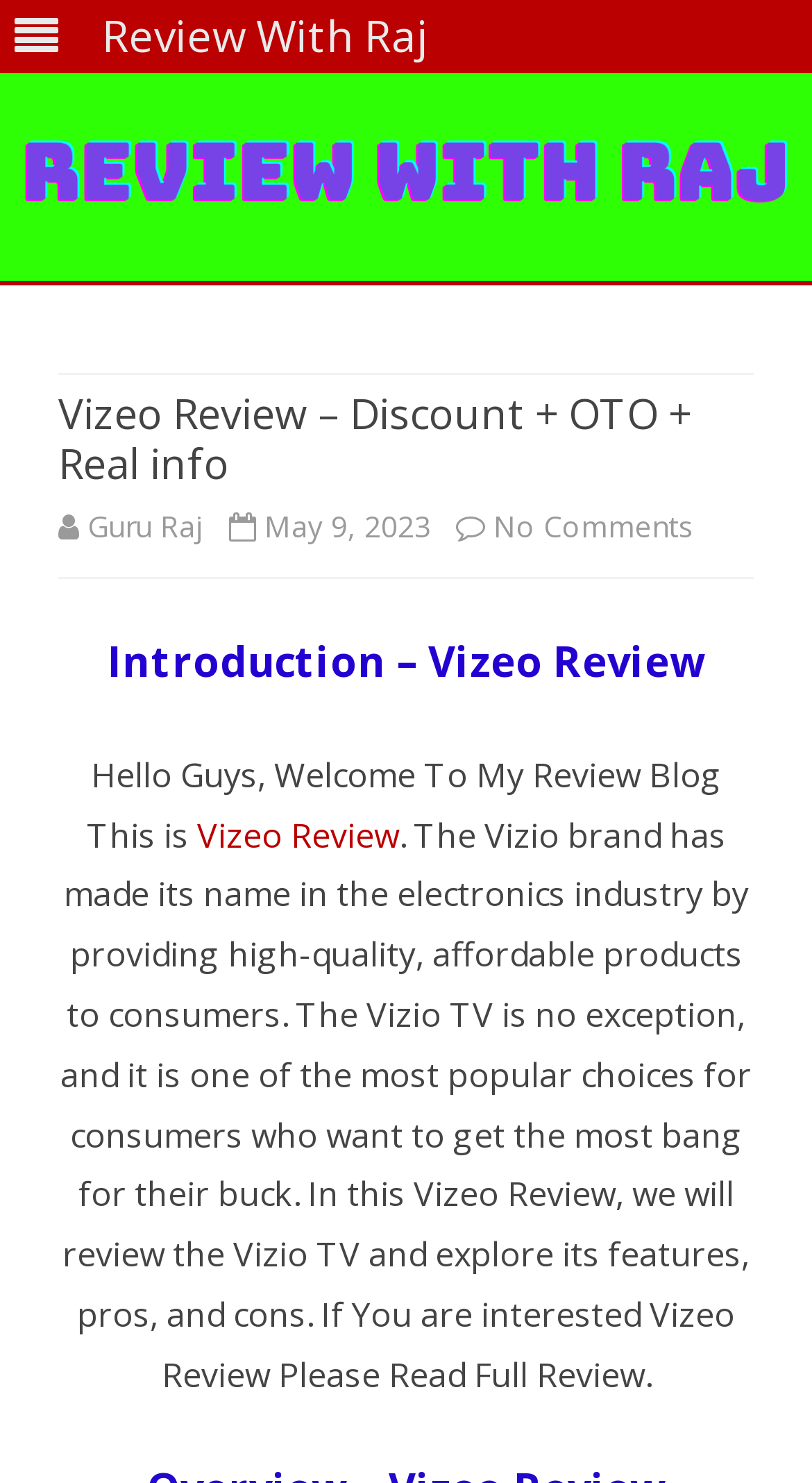Determine the bounding box for the HTML element described here: "Stop Striving". The coordinates should be given as [left, top, right, bottom] with each number being a float between 0 and 1.

None